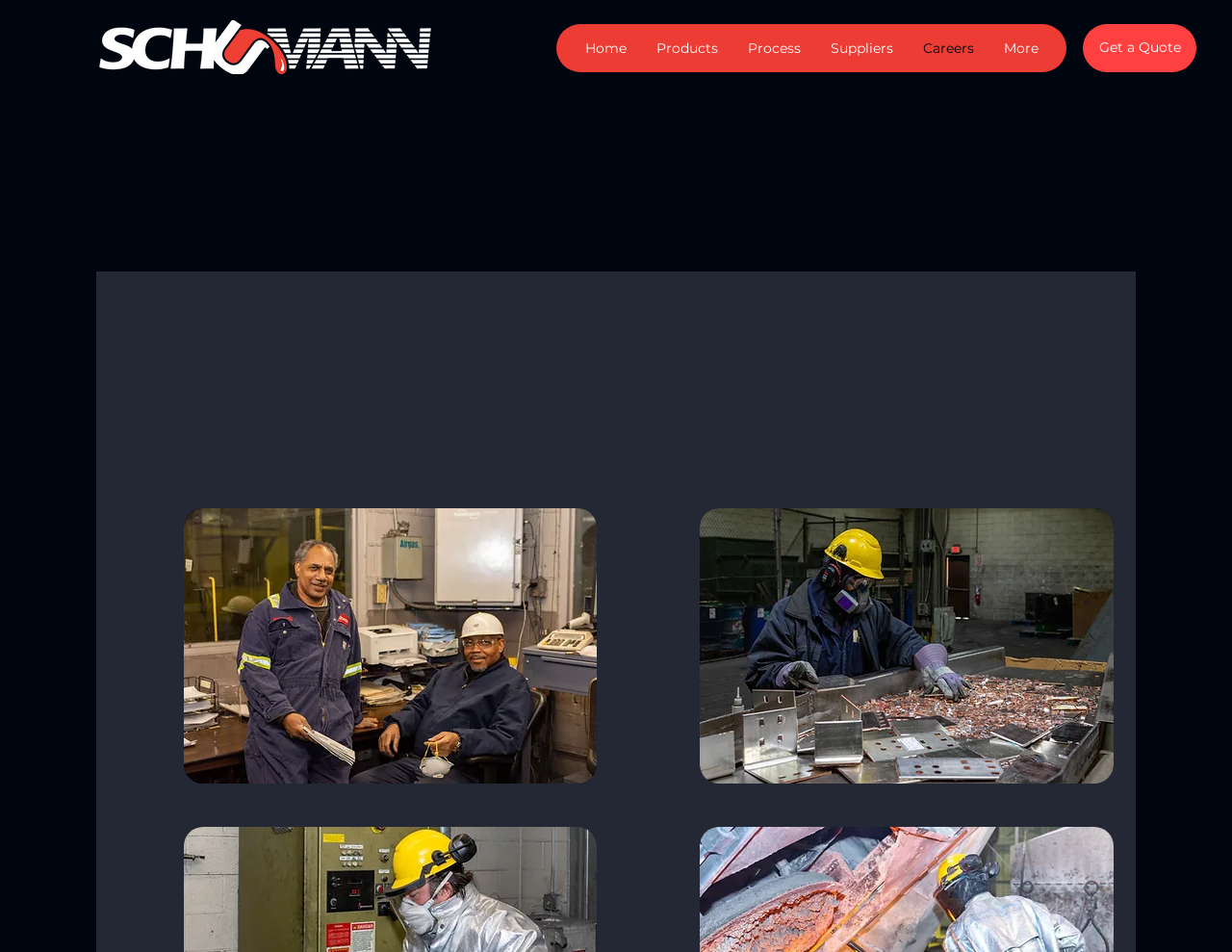Identify the bounding box coordinates for the element you need to click to achieve the following task: "Click the ISCO Logo". The coordinates must be four float values ranging from 0 to 1, formatted as [left, top, right, bottom].

[0.077, 0.021, 0.354, 0.078]